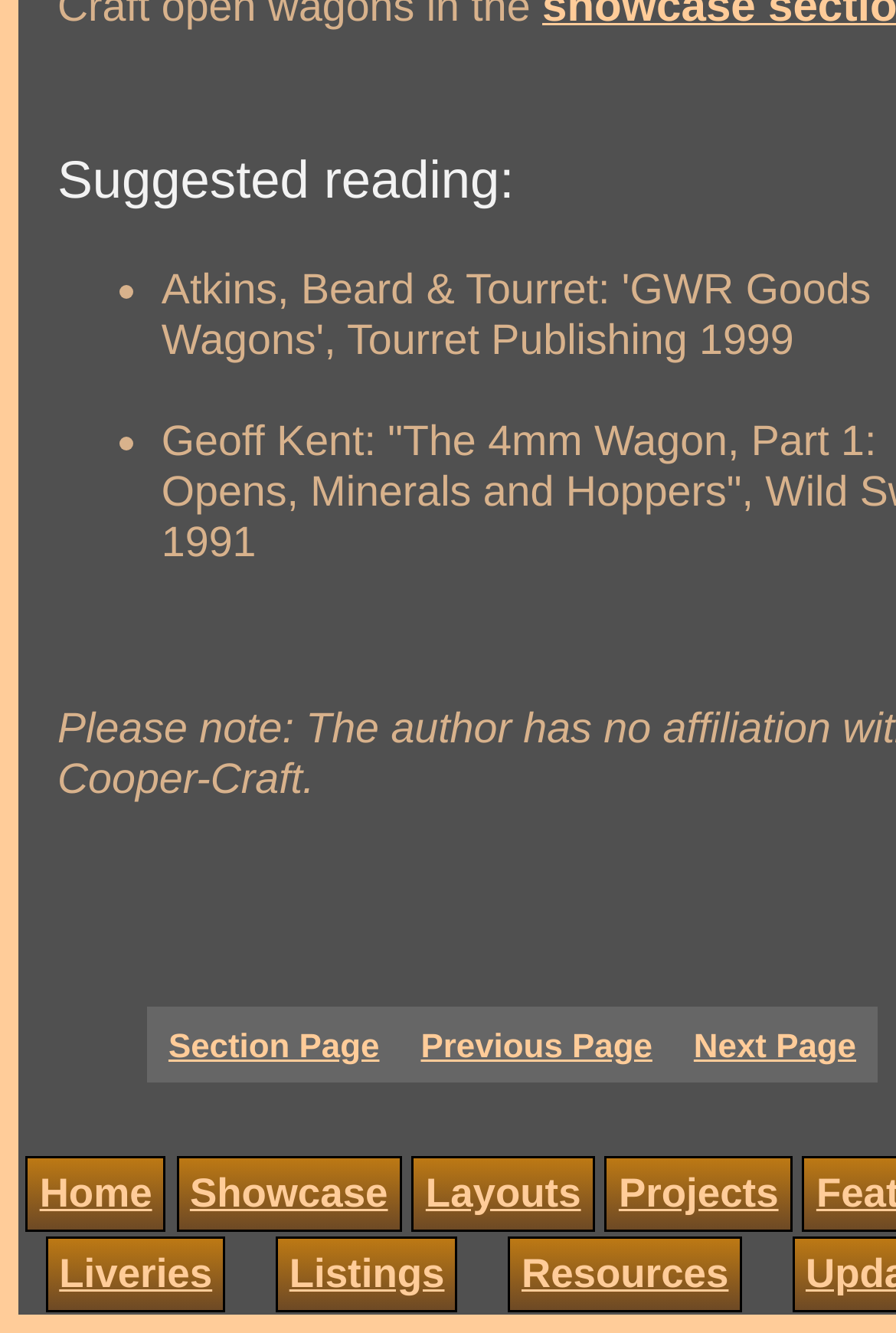Specify the bounding box coordinates for the region that must be clicked to perform the given instruction: "go to Home".

[0.044, 0.877, 0.17, 0.912]